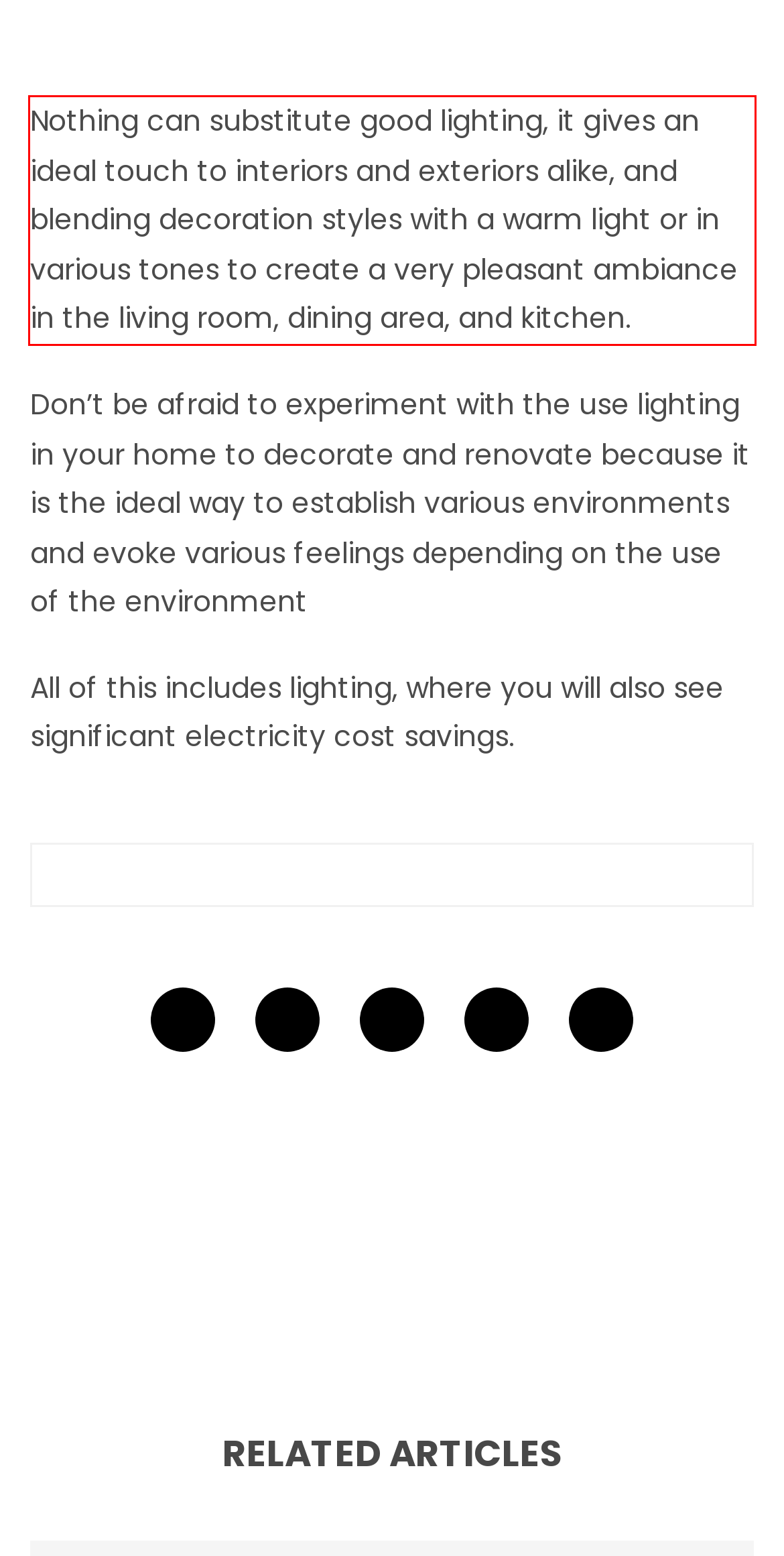You are given a webpage screenshot with a red bounding box around a UI element. Extract and generate the text inside this red bounding box.

Nothing can substitute good lighting, it gives an ideal touch to interiors and exteriors alike, and blending decoration styles with a warm light or in various tones to create a very pleasant ambiance in the living room, dining area, and kitchen.